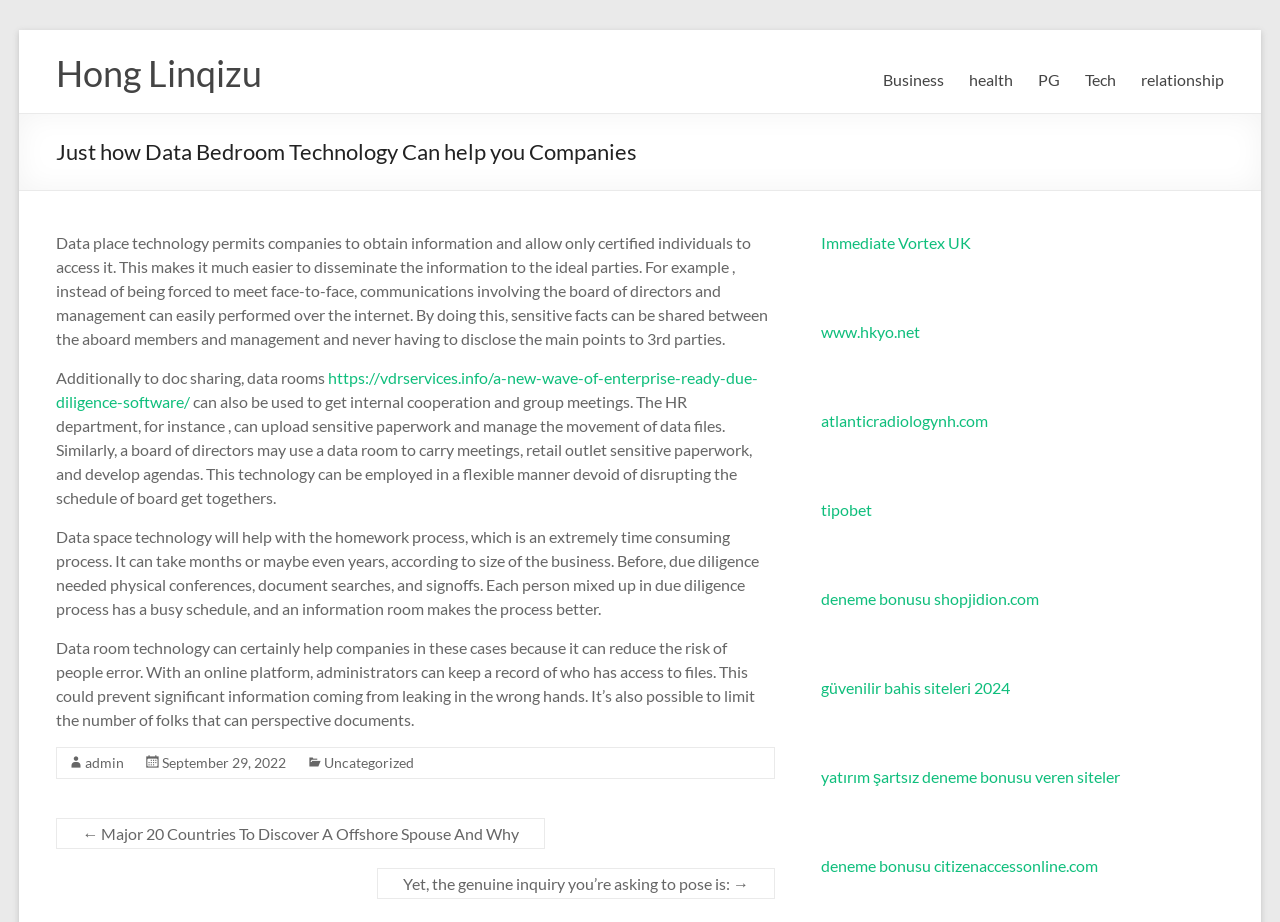What is the purpose of data room technology?
Using the image, elaborate on the answer with as much detail as possible.

According to the webpage, data room technology allows companies to obtain information and permit only certified individuals to access it, making it easier to disseminate the information to the ideal parties while preventing sensitive information from leaking to the wrong hands.